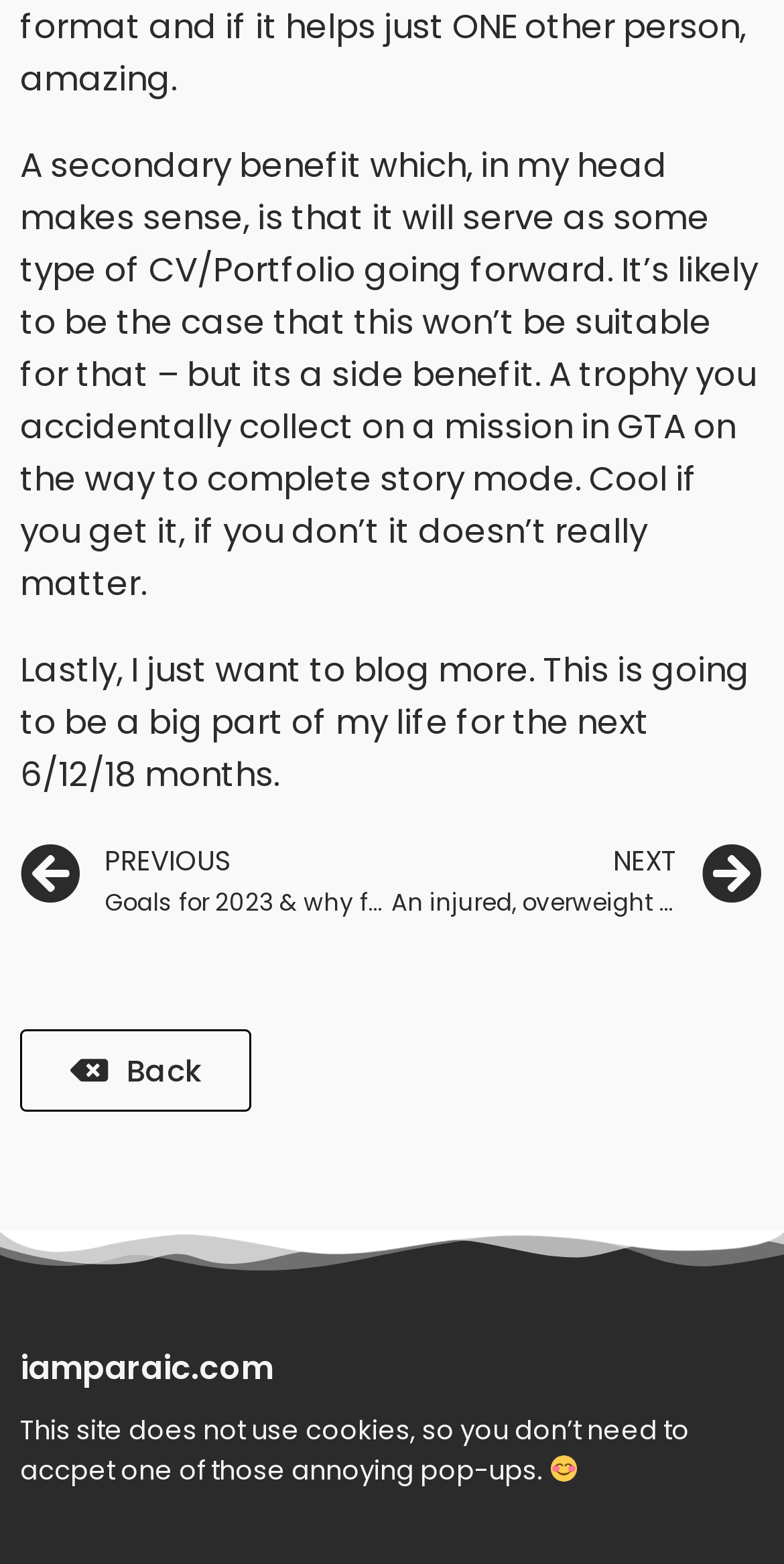What is the benefit of having this website?
Refer to the image and provide a thorough answer to the question.

The author mentions in the StaticText element 'A secondary benefit which, in my head makes sense, is that it will serve as some type of CV/Portfolio going forward.' that one of the benefits of having this website is that it can serve as a CV or Portfolio.